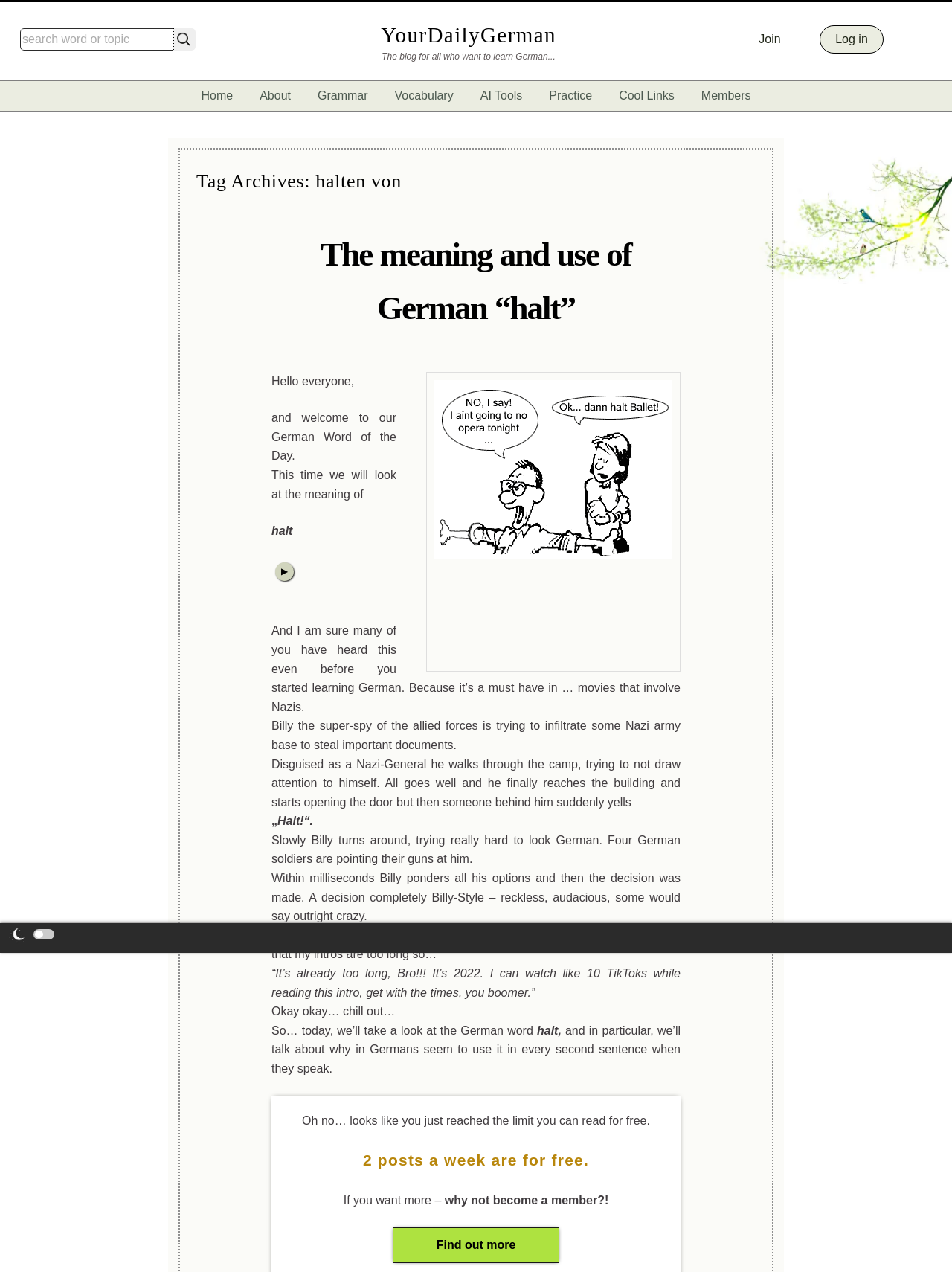What is the topic of the current article?
Give a comprehensive and detailed explanation for the question.

The topic of the current article can be found in the heading 'The meaning and use of German “halt”', which is a subheading of the main article. This heading is located below the image and above the text that starts with 'Hello everyone,'.